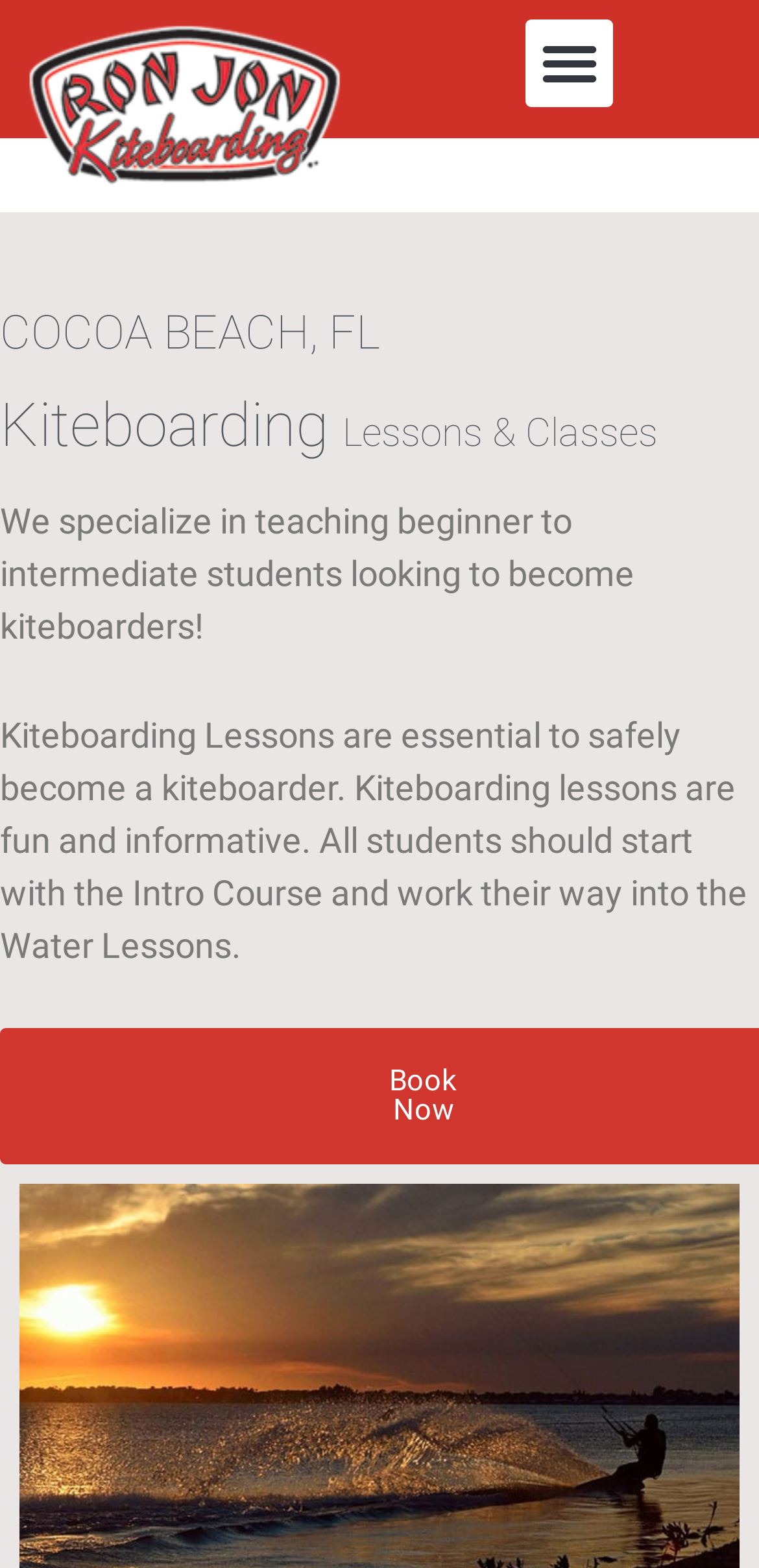What is the focus of the website?
Answer the question with a single word or phrase, referring to the image.

Kiteboarding lessons